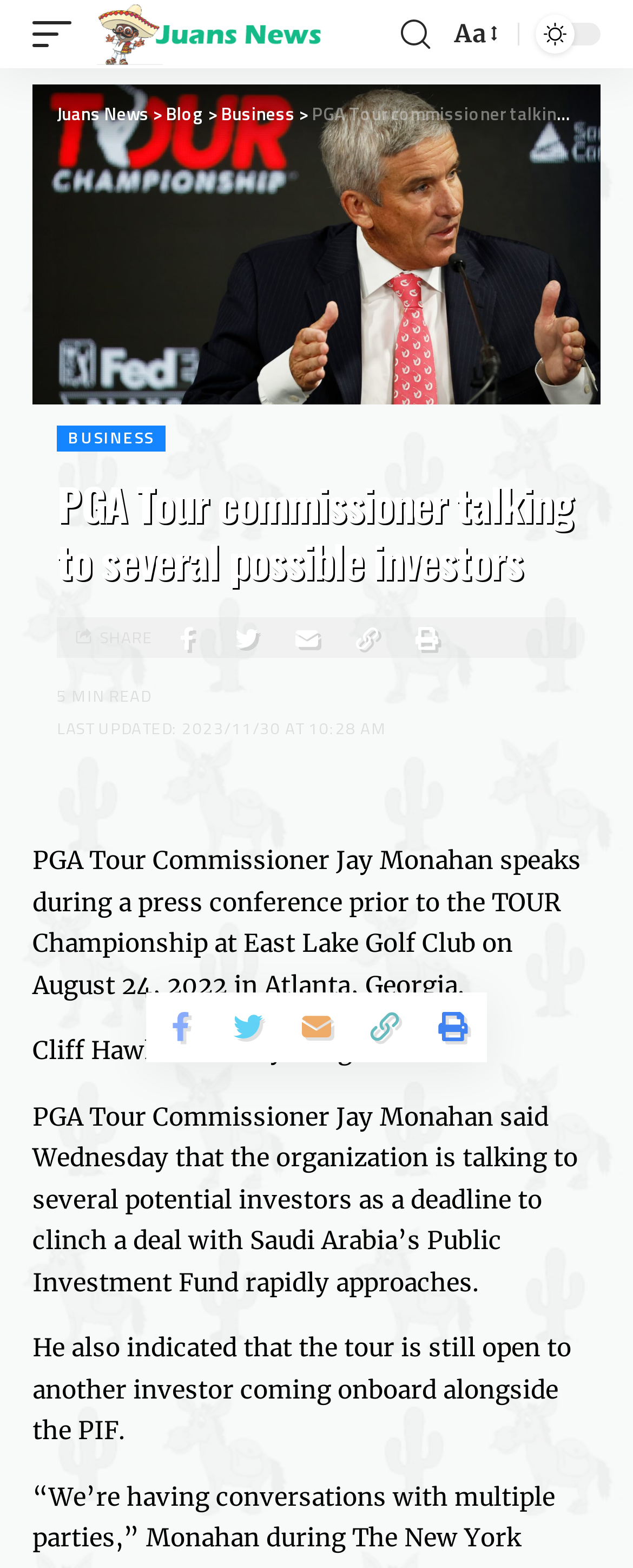Bounding box coordinates are specified in the format (top-left x, top-left y, bottom-right x, bottom-right y). All values are floating point numbers bounded between 0 and 1. Please provide the bounding box coordinate of the region this sentence describes: parent_node: Email * aria-describedby="email-notes" name="email"

None